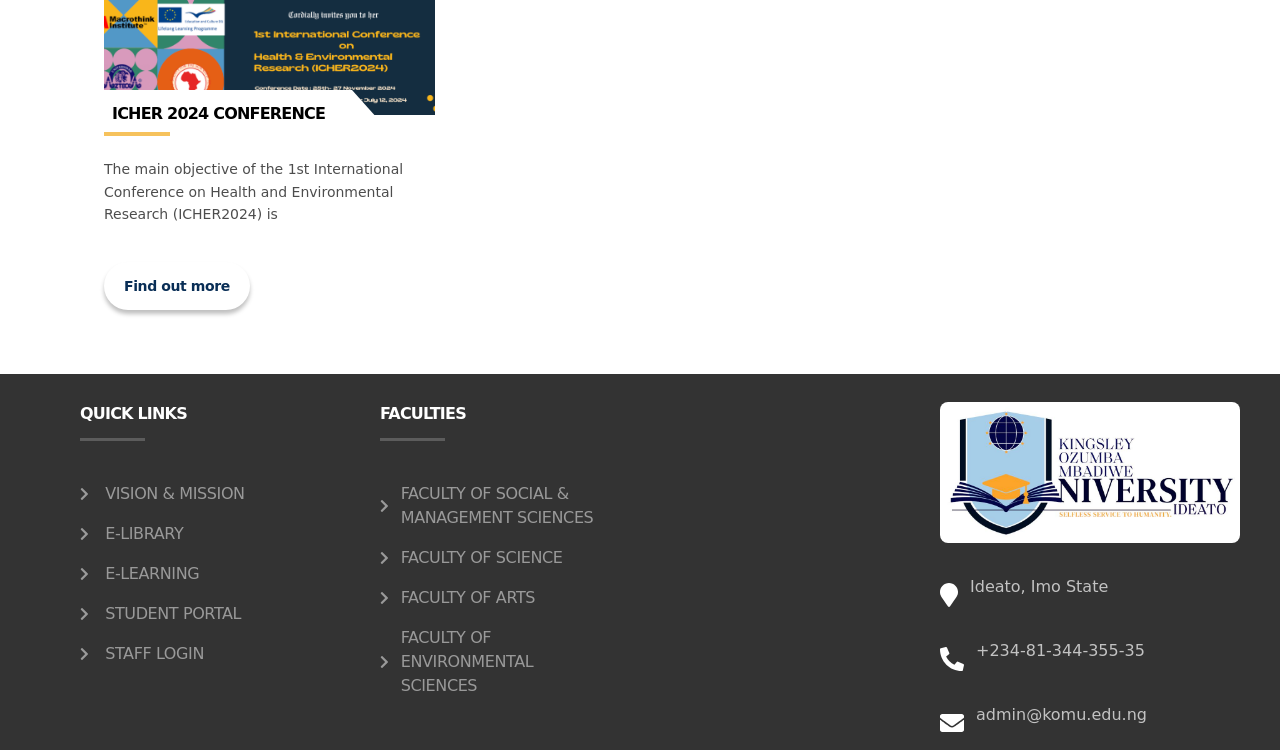What is the phone number of the university?
Respond to the question with a single word or phrase according to the image.

+234-81-344-355-35